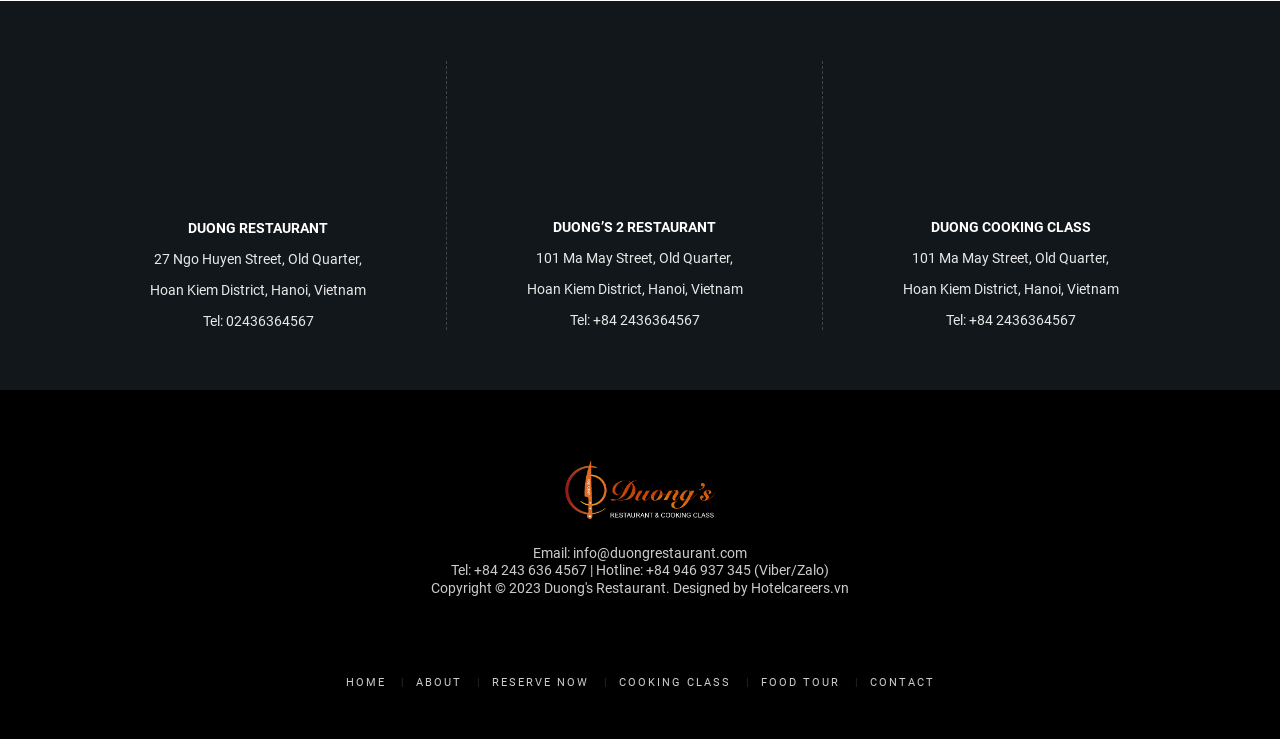What is the email address of the restaurant?
Can you give a detailed and elaborate answer to the question?

The email address of the restaurant can be found in the static text at the bottom of the page, which contains the email address 'info@duongrestaurant.com'.